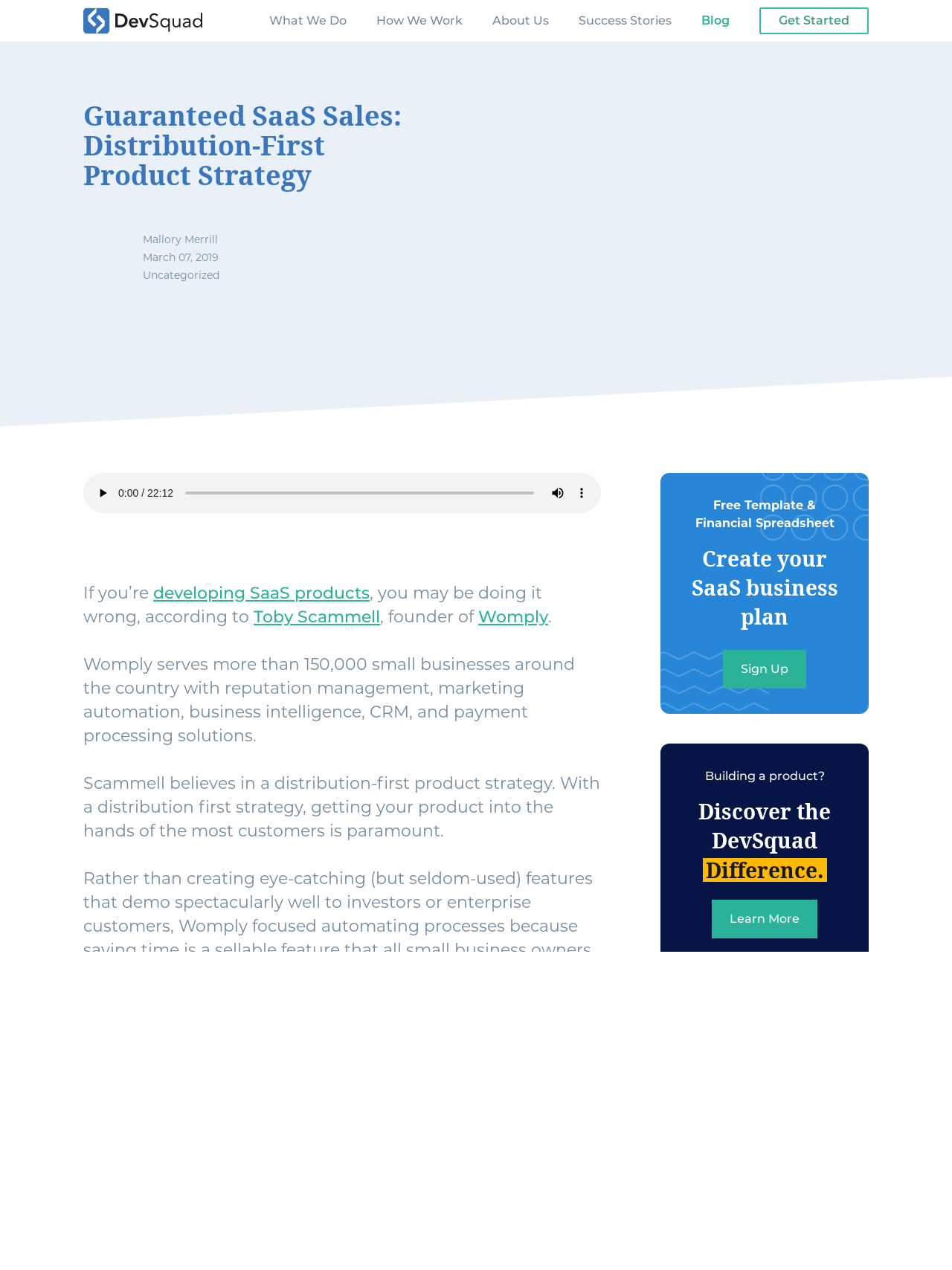Provide the bounding box coordinates for the UI element described in this sentence: "About Us". The coordinates should be four float values between 0 and 1, i.e., [left, top, right, bottom].

[0.418, 0.986, 0.469, 0.997]